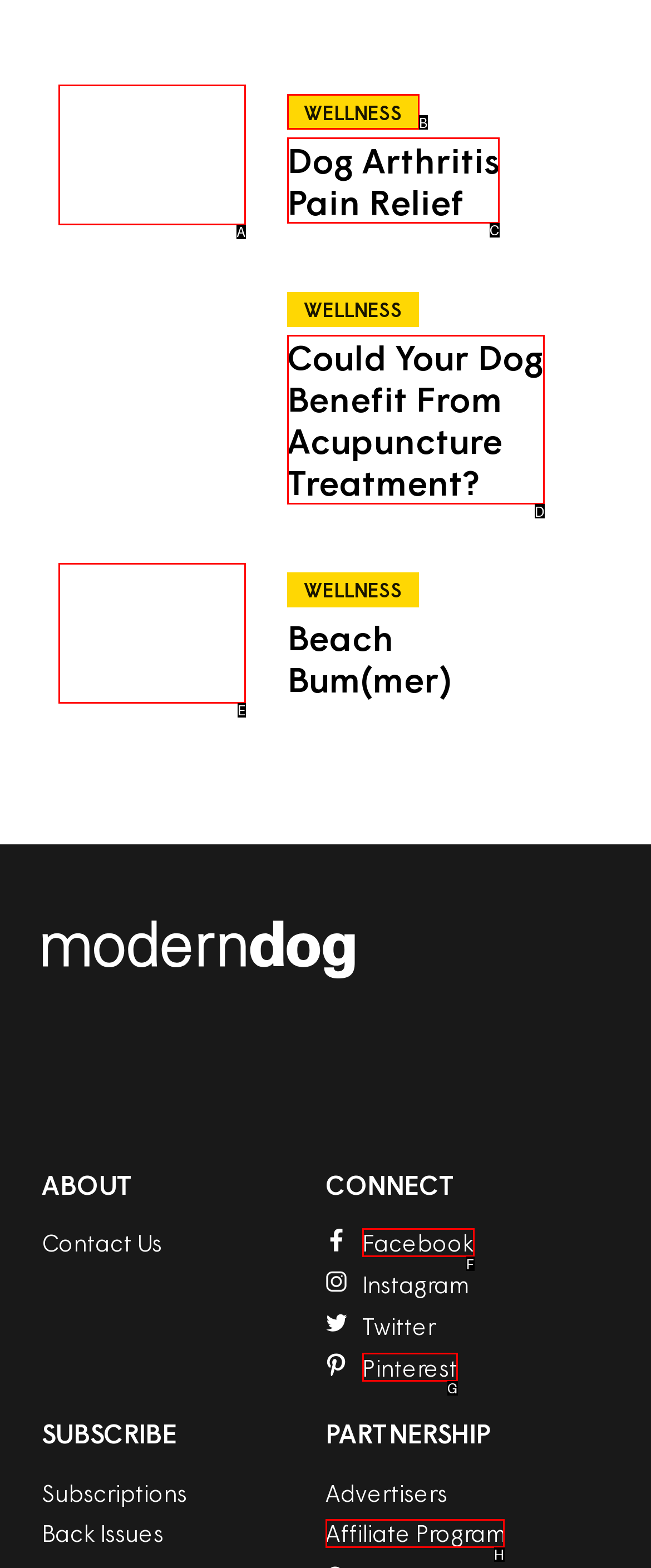Identify the letter corresponding to the UI element that matches this description: parent_node: WELLNESS
Answer using only the letter from the provided options.

A